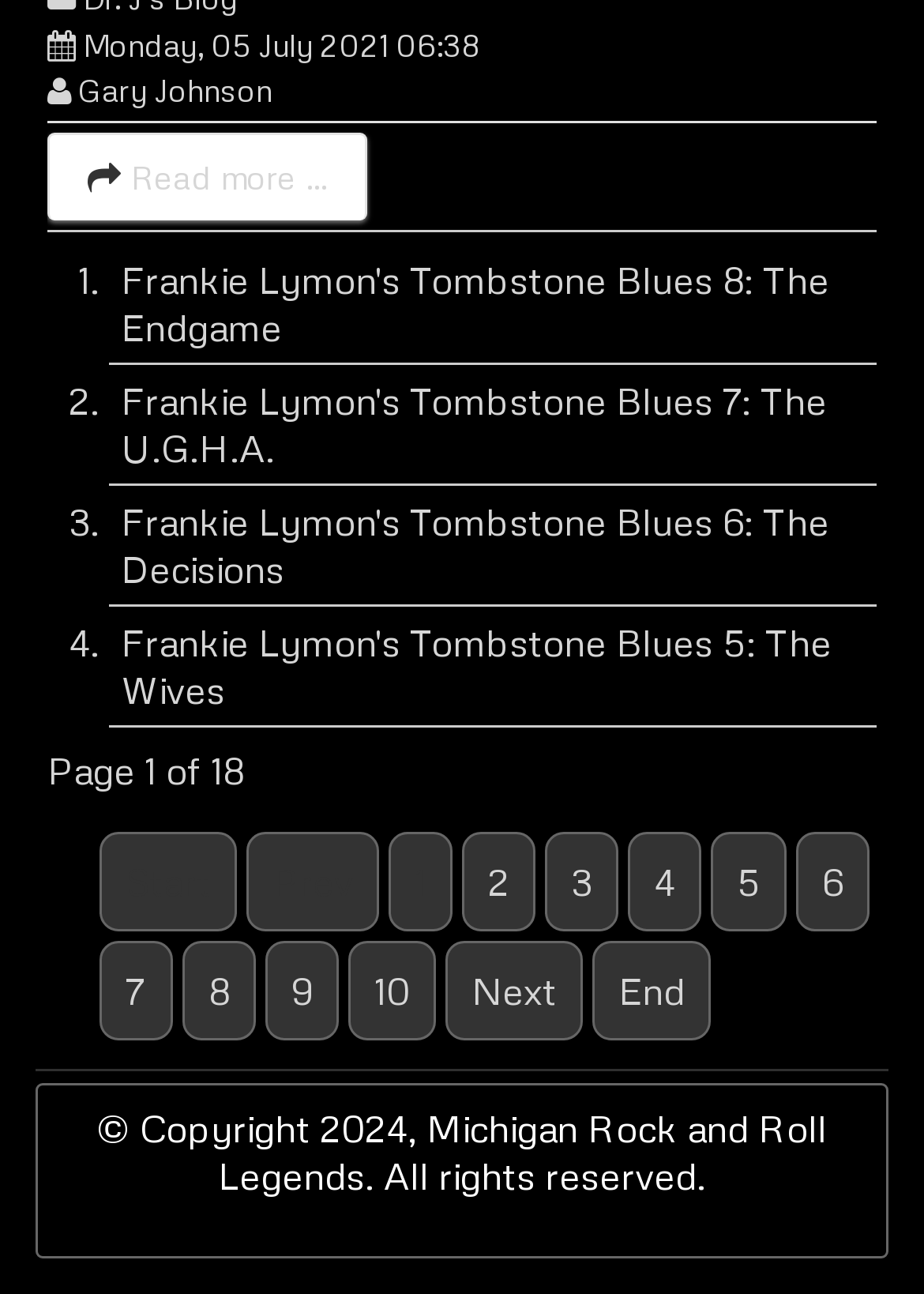What is the date of the current page?
Please answer the question with a single word or phrase, referencing the image.

Monday, 05 July 2021